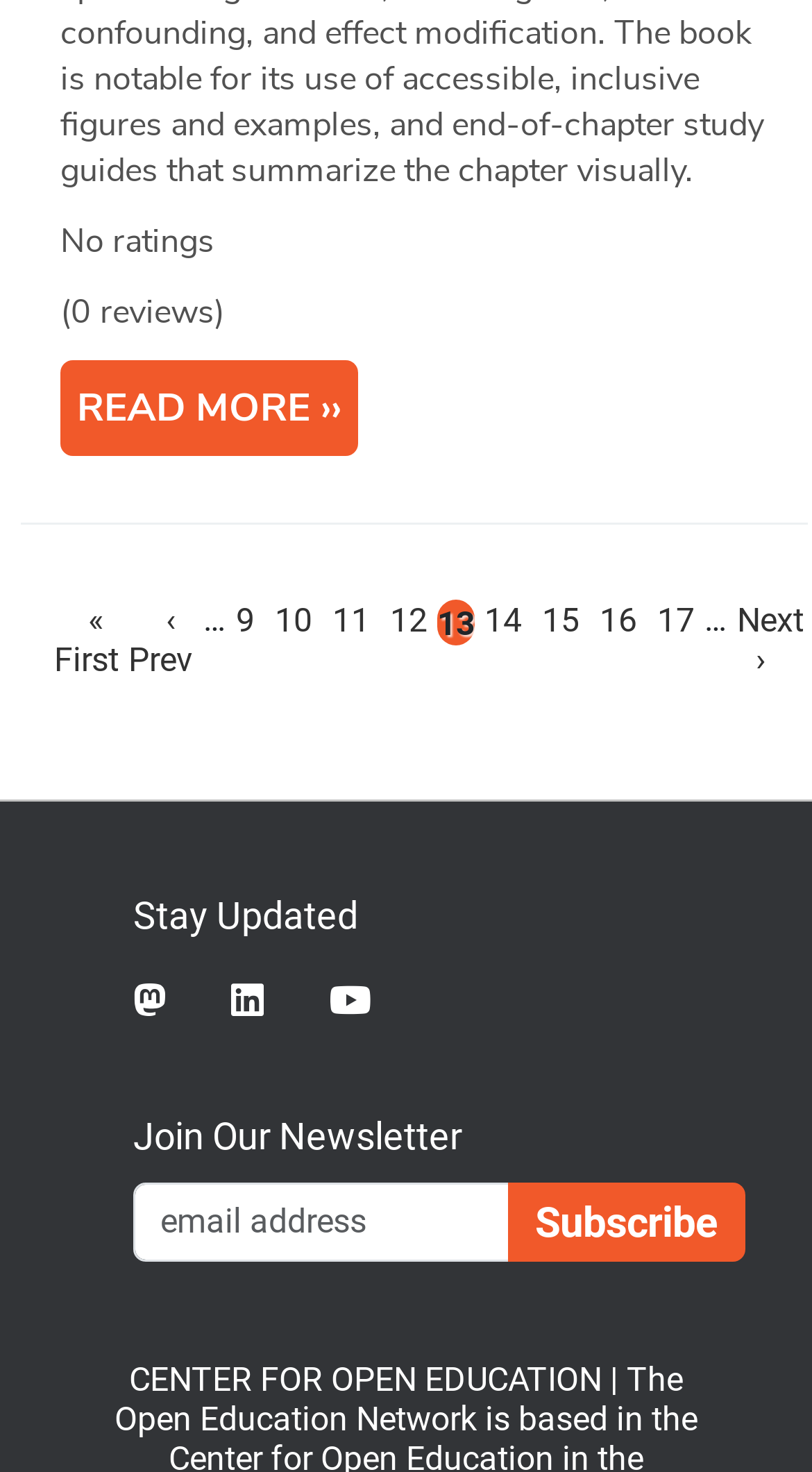Please identify the bounding box coordinates of the element I should click to complete this instruction: 'Subscribe to the newsletter'. The coordinates should be given as four float numbers between 0 and 1, like this: [left, top, right, bottom].

[0.626, 0.803, 0.918, 0.857]